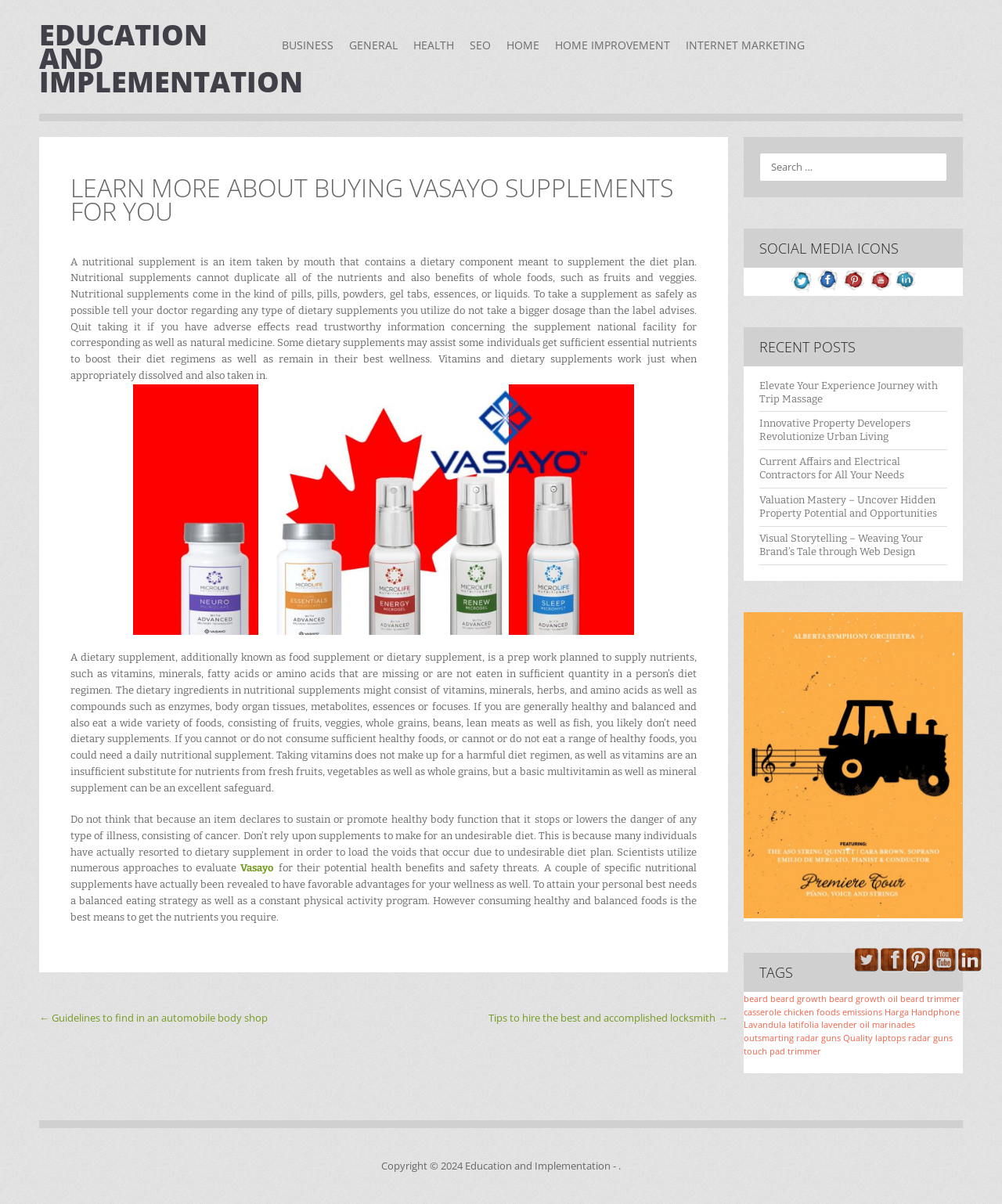Reply to the question with a brief word or phrase: What is the purpose of taking vitamins?

To fill nutritional gaps